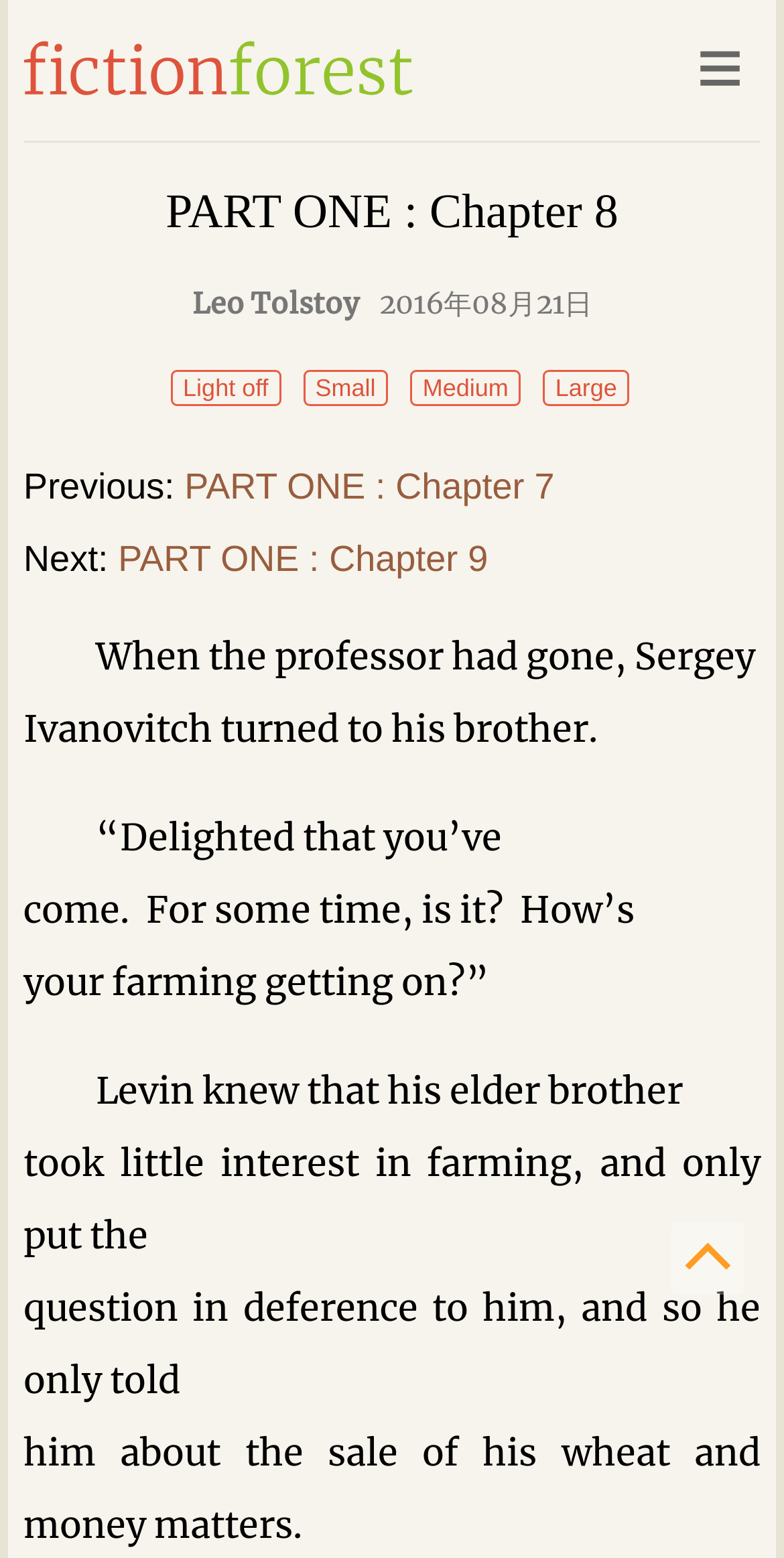Could you indicate the bounding box coordinates of the region to click in order to complete this instruction: "go to FictionForest homepage".

[0.03, 0.026, 0.527, 0.062]